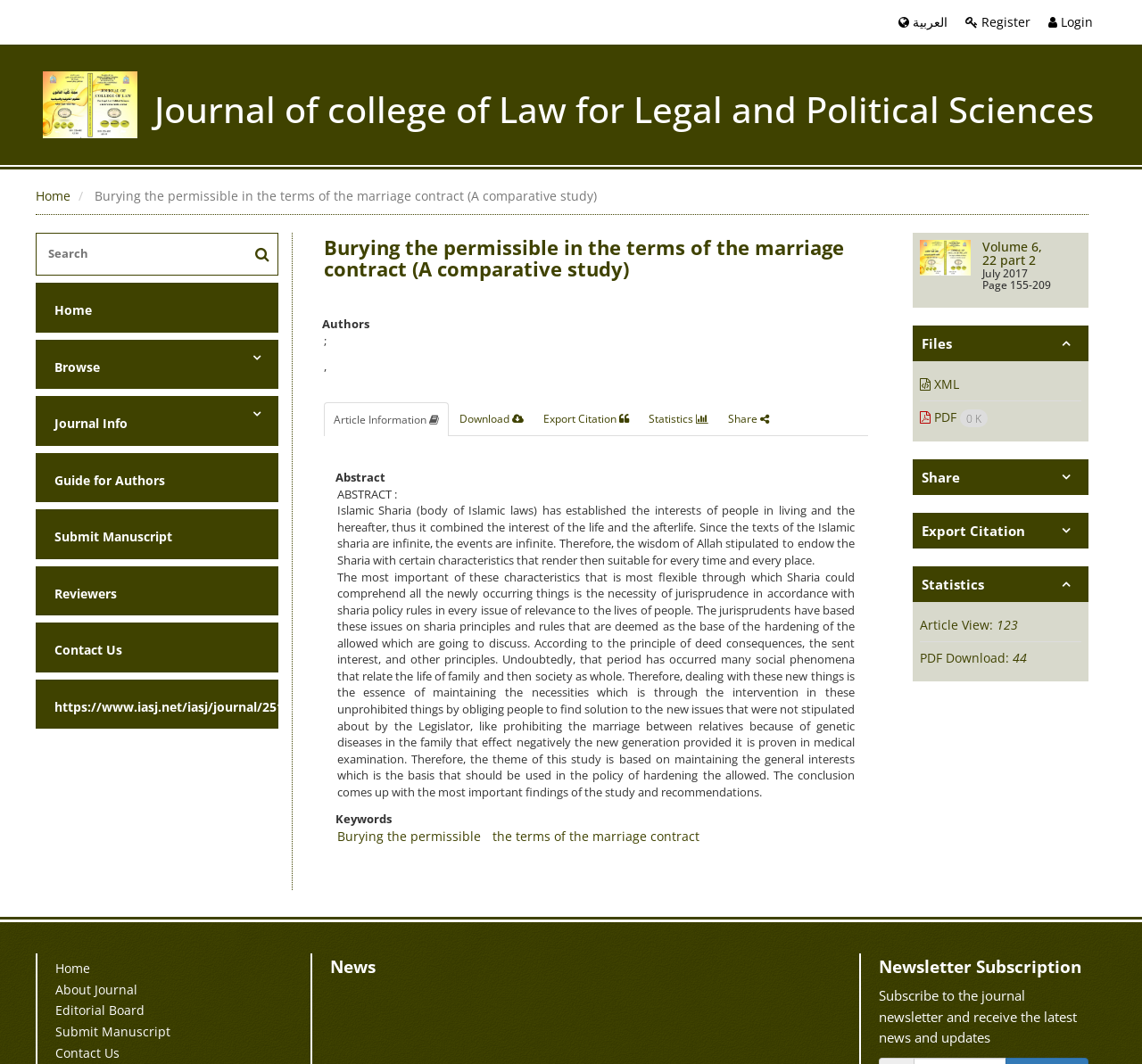Please respond to the question with a concise word or phrase:
What is the title of the journal?

Journal of college of Law for Legal and Political Sciences